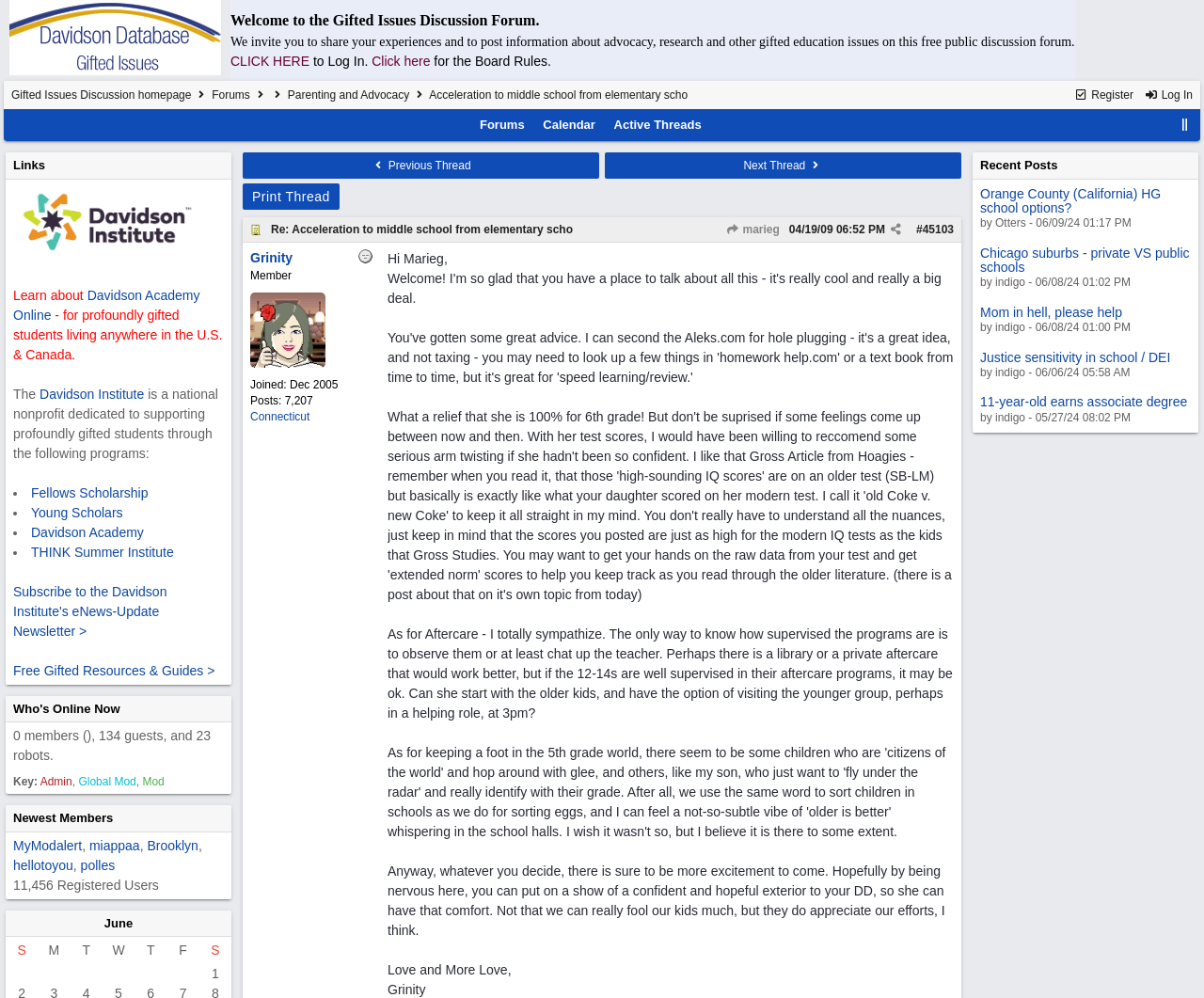Please determine the bounding box coordinates of the clickable area required to carry out the following instruction: "Learn about the Davidson Academy Online". The coordinates must be four float numbers between 0 and 1, represented as [left, top, right, bottom].

[0.011, 0.288, 0.166, 0.323]